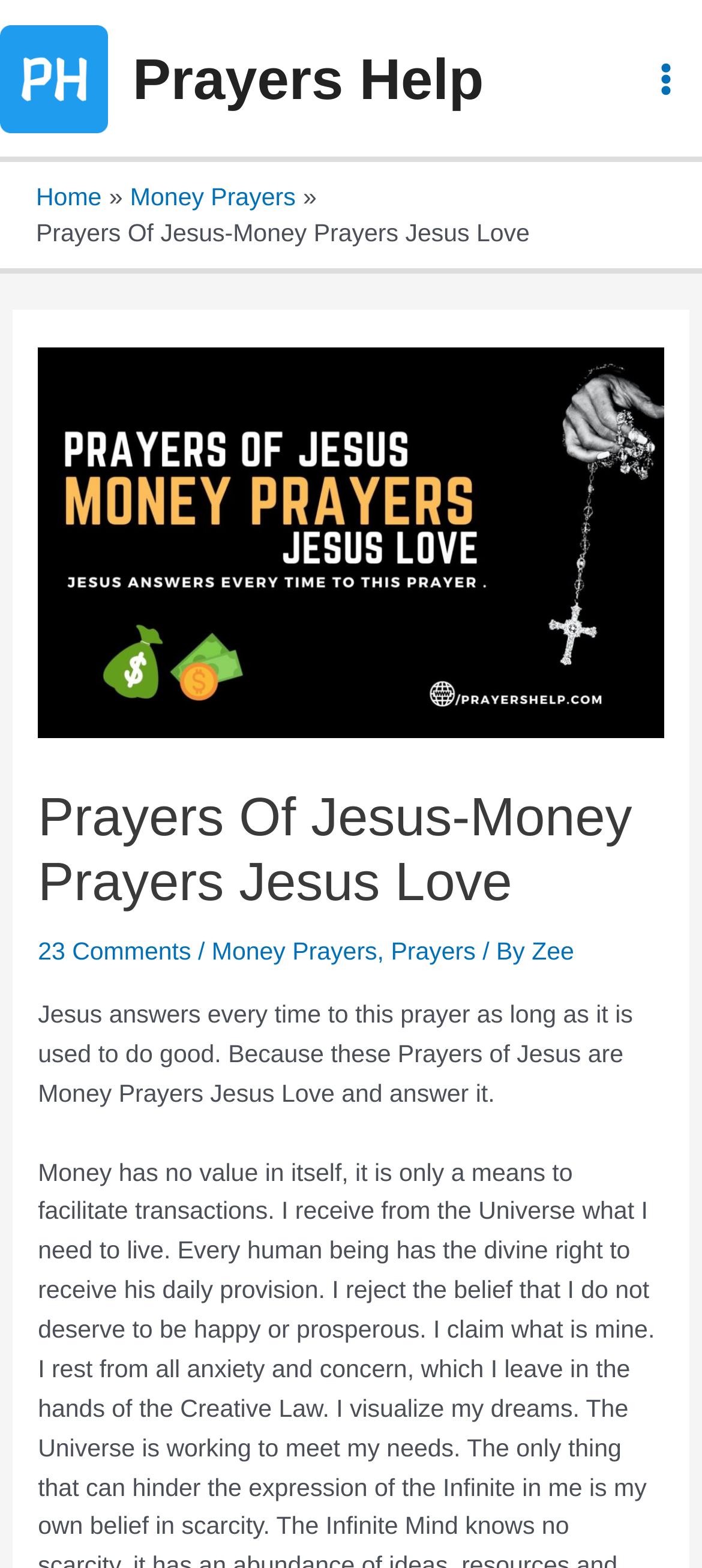What type of prayers are being referred to?
Provide a thorough and detailed answer to the question.

I found the type of prayers being referred to by looking at the navigation breadcrumbs section, where it says 'Money Prayers', and also in the main content section, where it says 'Prayers of Jesus are Money Prayers Jesus Love'.